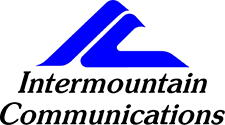Describe the image with as much detail as possible.

The image features the logo of Intermountain Communications, prominently displaying a stylized blue graphic design alongside the company name in distinctive italicized black lettering. Intermountain Communications specializes in two-way radio equipment repair, serving clients in Idaho and Eastern Oregon. The logo represents the company's commitment to reliable communication solutions, backed by a team of factory-trained technicians dedicated to maintaining high standards of service and customer satisfaction.